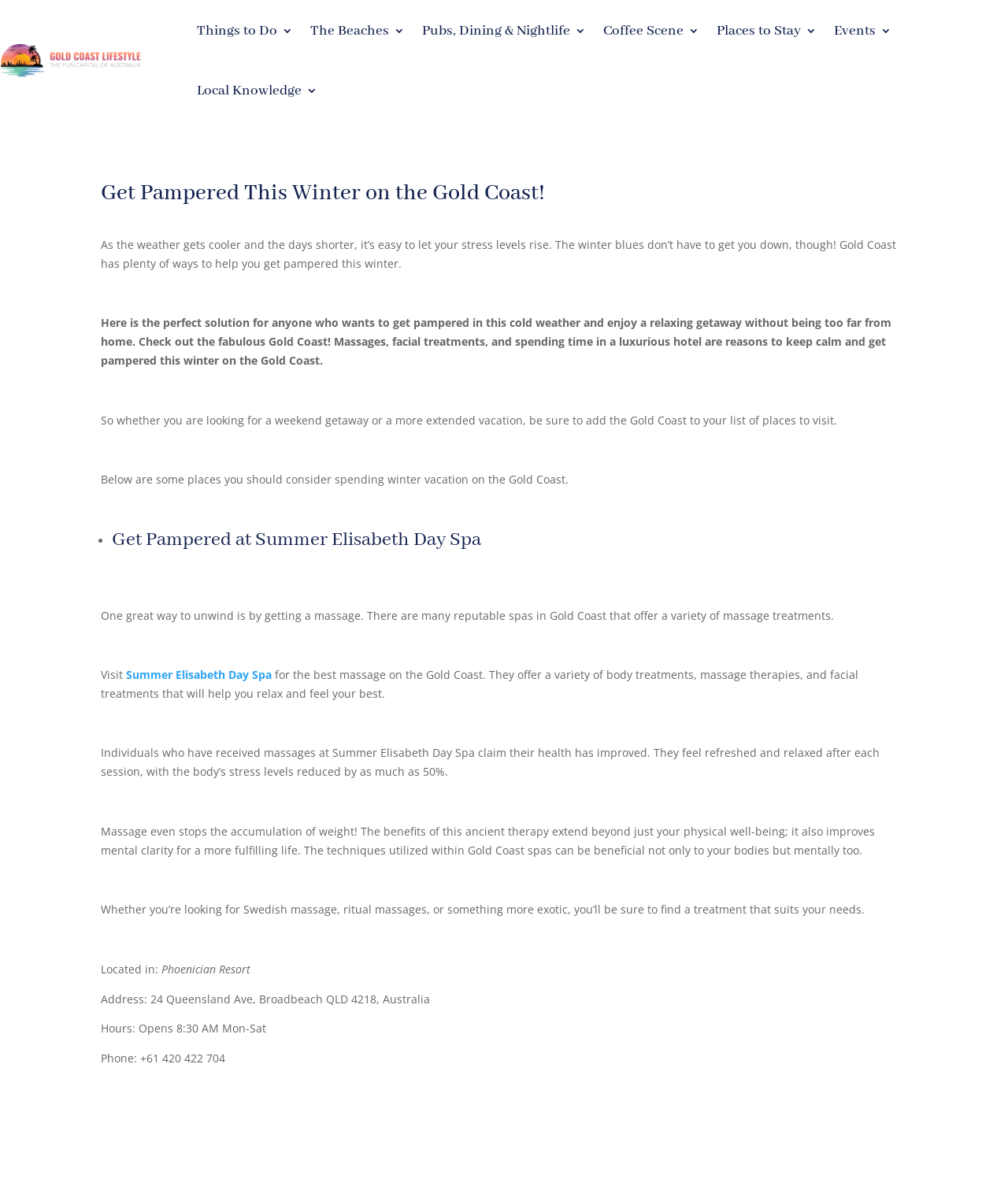Reply to the question with a single word or phrase:
What is the phone number of Summer Elisabeth Day Spa?

+61 420 422 704